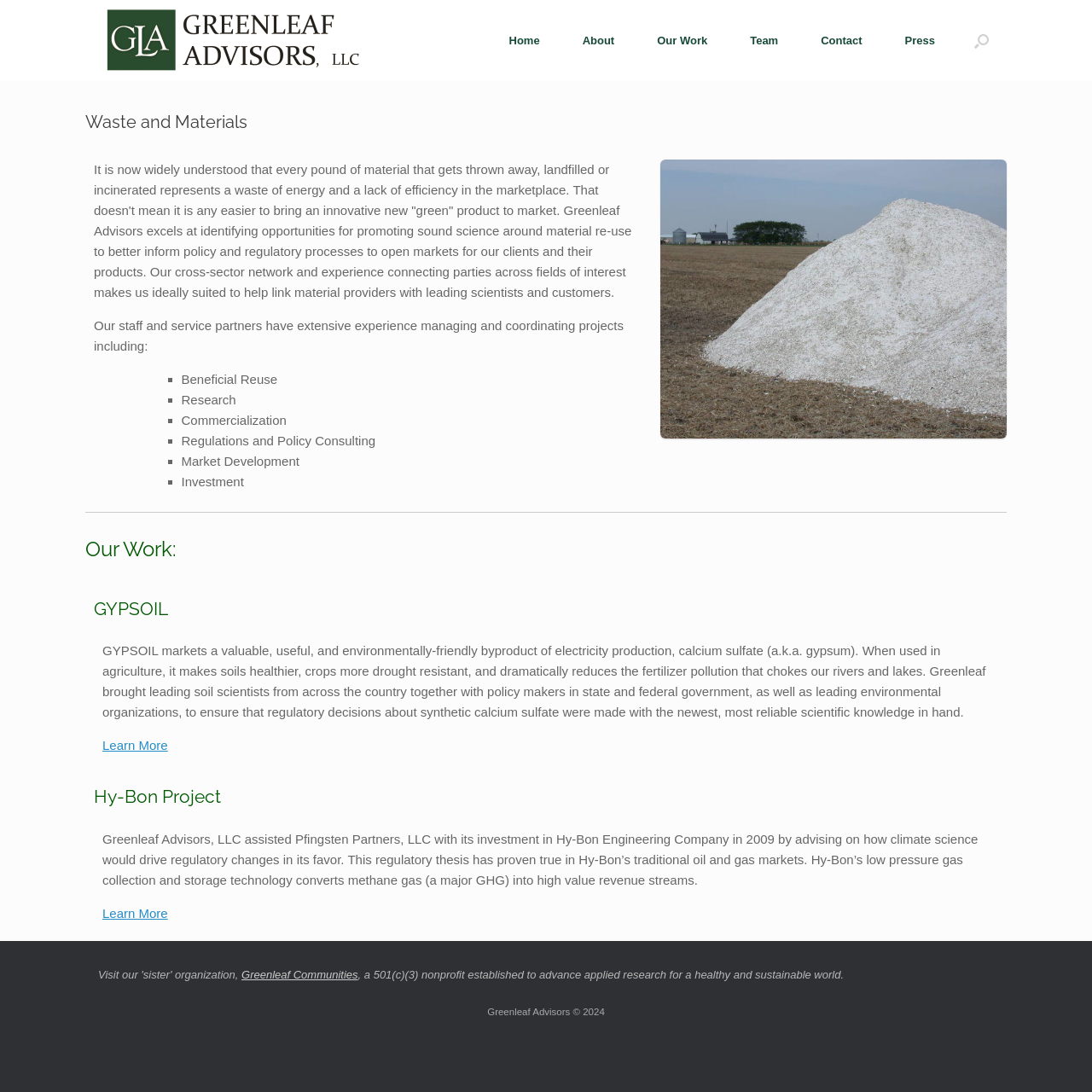Summarize the webpage in an elaborate manner.

The webpage is about Greenleaf Advisors, a company that focuses on waste and materials management. At the top left corner, there is a logo of Greenleaf Advisors, accompanied by a navigation menu with links to different sections of the website, including Home, About, Our Work, Team, Contact, and Press. 

Below the navigation menu, there is a main content area that takes up most of the page. The content is divided into several sections. The first section has a heading "Waste and Materials" and a brief introduction to the importance of efficient material reuse. 

To the right of the introduction, there is an image with a caption "44". Below the image, there is a paragraph of text that explains how Greenleaf Advisors helps clients promote sound science around material reuse to inform policy and regulatory processes.

The next section lists the services offered by Greenleaf Advisors, including beneficial reuse, research, commercialization, regulations and policy consulting, market development, and investment. Each service is marked with a bullet point.

Following the services section, there is a horizontal separator line, and then a heading "Our Work:" that introduces two case studies. The first case study is about GYPSOIL, a company that markets a valuable byproduct of electricity production. The text explains how Greenleaf Advisors helped GYPSOIL by bringing together soil scientists, policymakers, and environmental organizations to ensure that regulatory decisions were made with the latest scientific knowledge. There is a "Learn More" link at the end of the case study.

The second case study is about the Hy-Bon Project, where Greenleaf Advisors assisted Pfingsten Partners with its investment in Hy-Bon Engineering Company by advising on how climate science would drive regulatory changes in its favor. There is also a "Learn More" link at the end of this case study.

At the bottom of the page, there is a footer section with a link to Greenleaf Communities, a 501(c)(3) nonprofit established to advance applied research for a healthy and sustainable world. The footer also includes a copyright notice for Greenleaf Advisors.